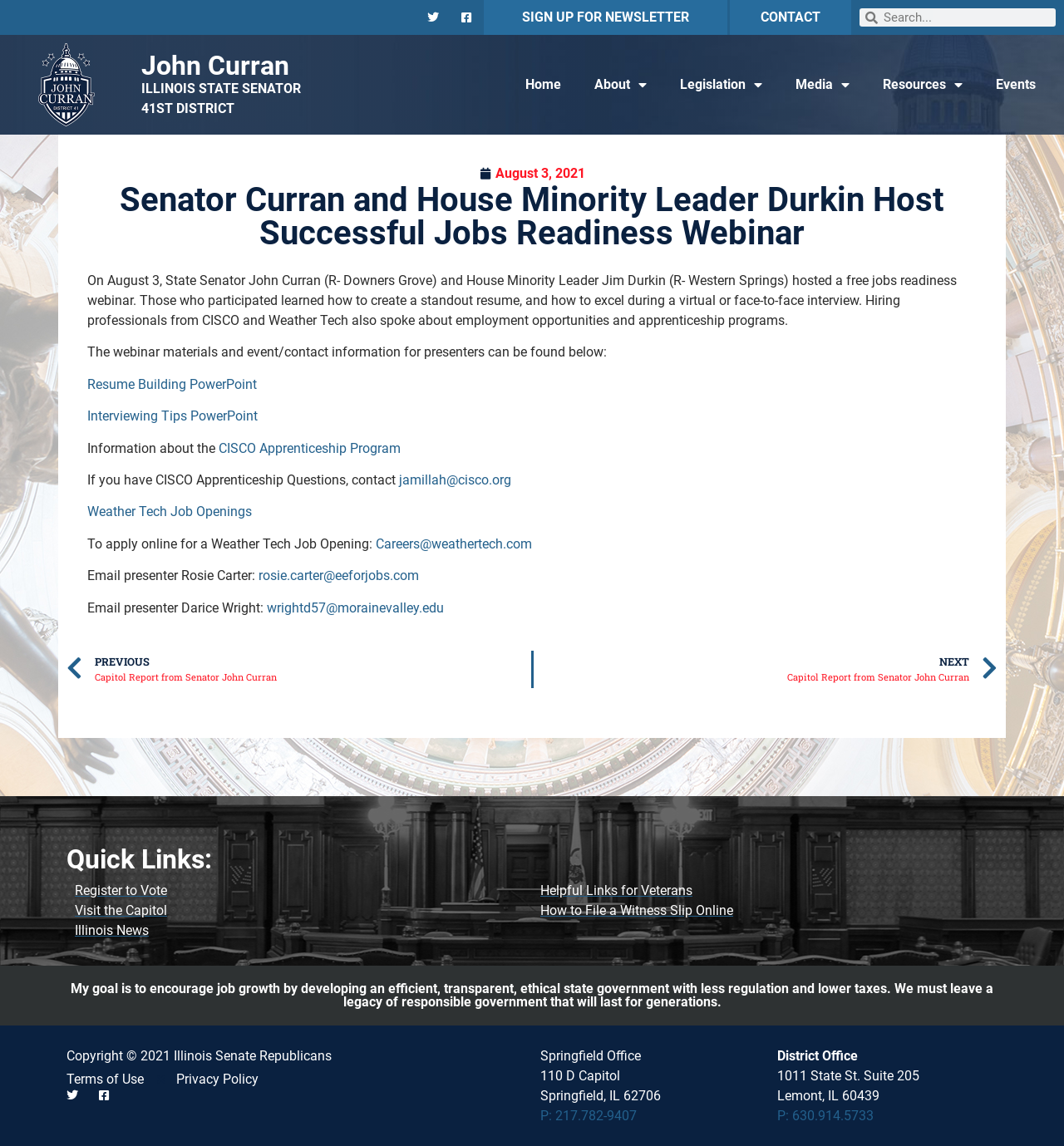Using the details in the image, give a detailed response to the question below:
How many links are there in the 'Quick Links:' section?

The 'Quick Links:' section is a heading that contains links to other pages. By counting the links under this heading, we can find that there are 5 links: 'Register to Vote', 'Visit the Capitol', 'Illinois News', 'Helpful Links for Veterans', and 'How to File a Witness Slip Online'.